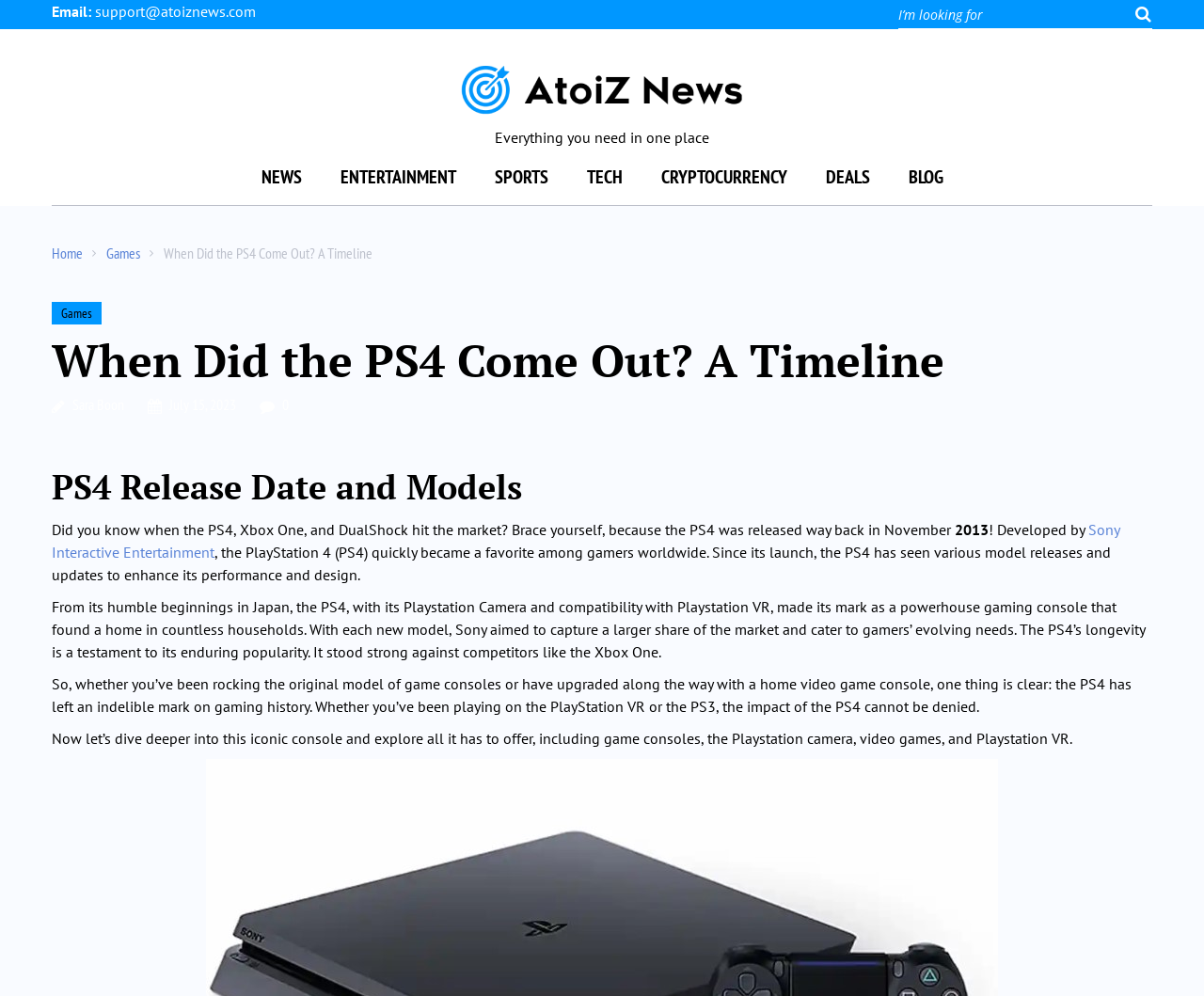Identify and provide the text of the main header on the webpage.

When Did the PS4 Come Out? A Timeline